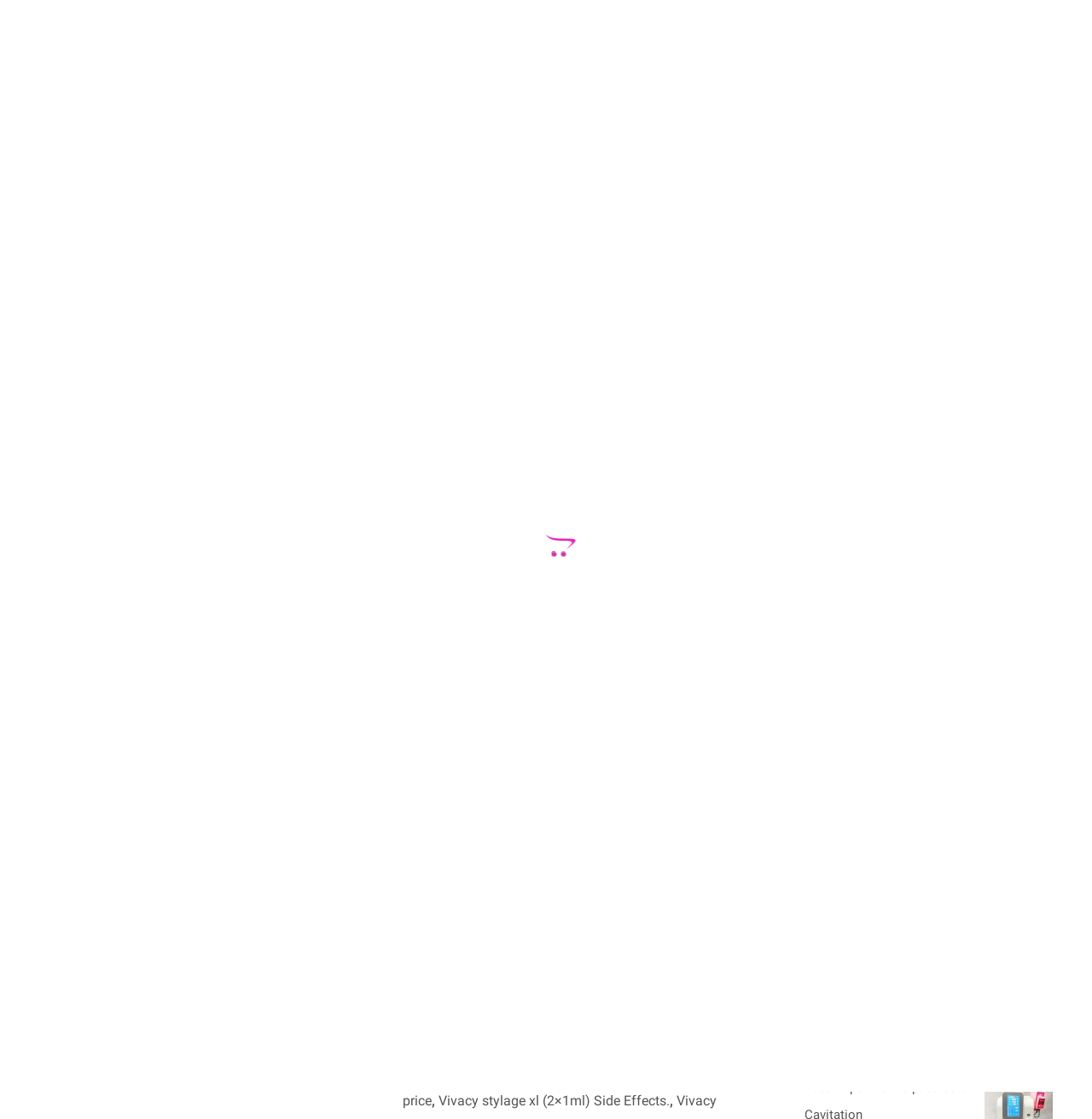Can you provide the bounding box coordinates for the element that should be clicked to implement the instruction: "Search products"?

[0.212, 0.156, 0.644, 0.184]